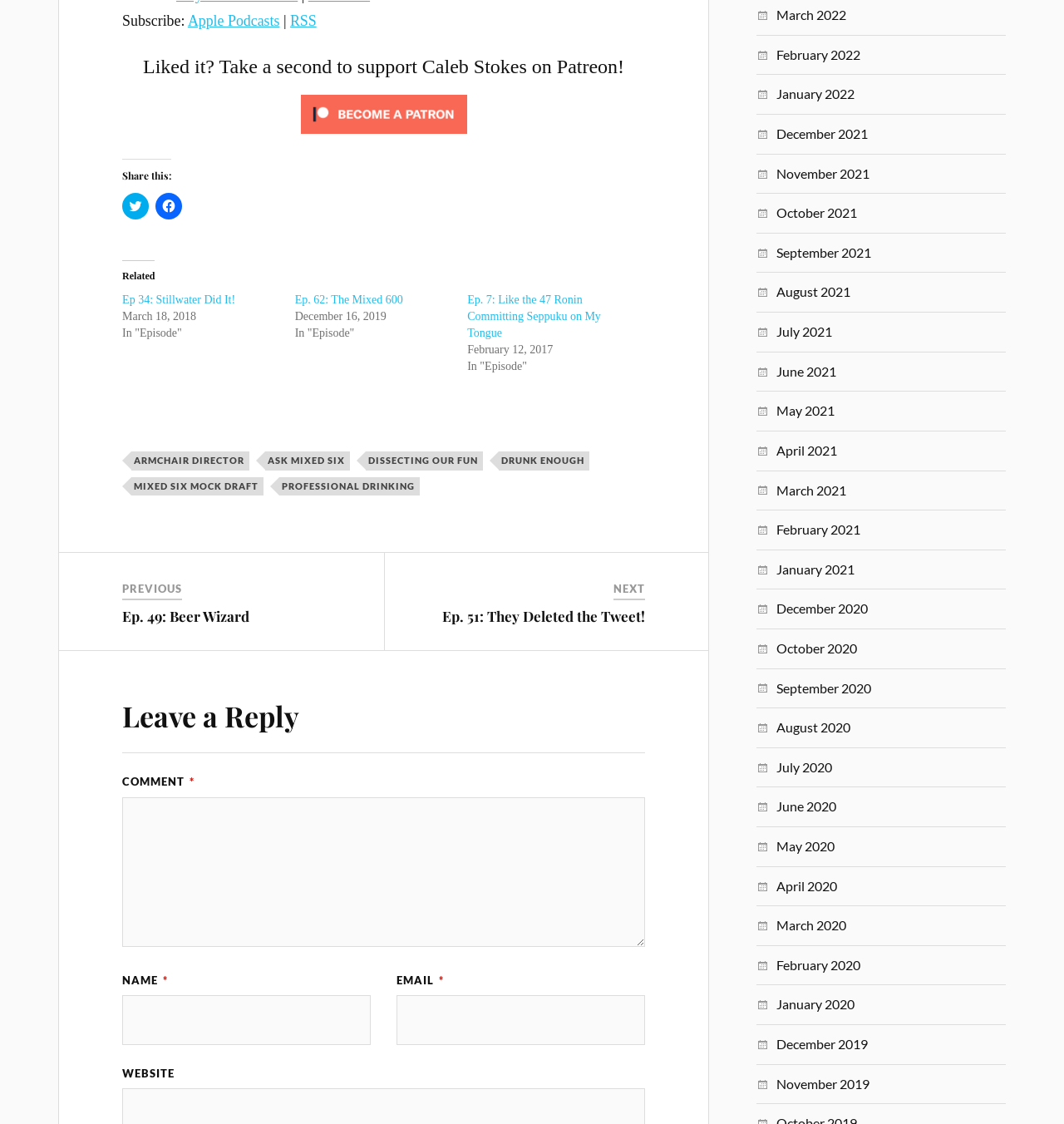Find the bounding box coordinates for the UI element whose description is: "Zhiru Sun". The coordinates should be four float numbers between 0 and 1, in the format [left, top, right, bottom].

None